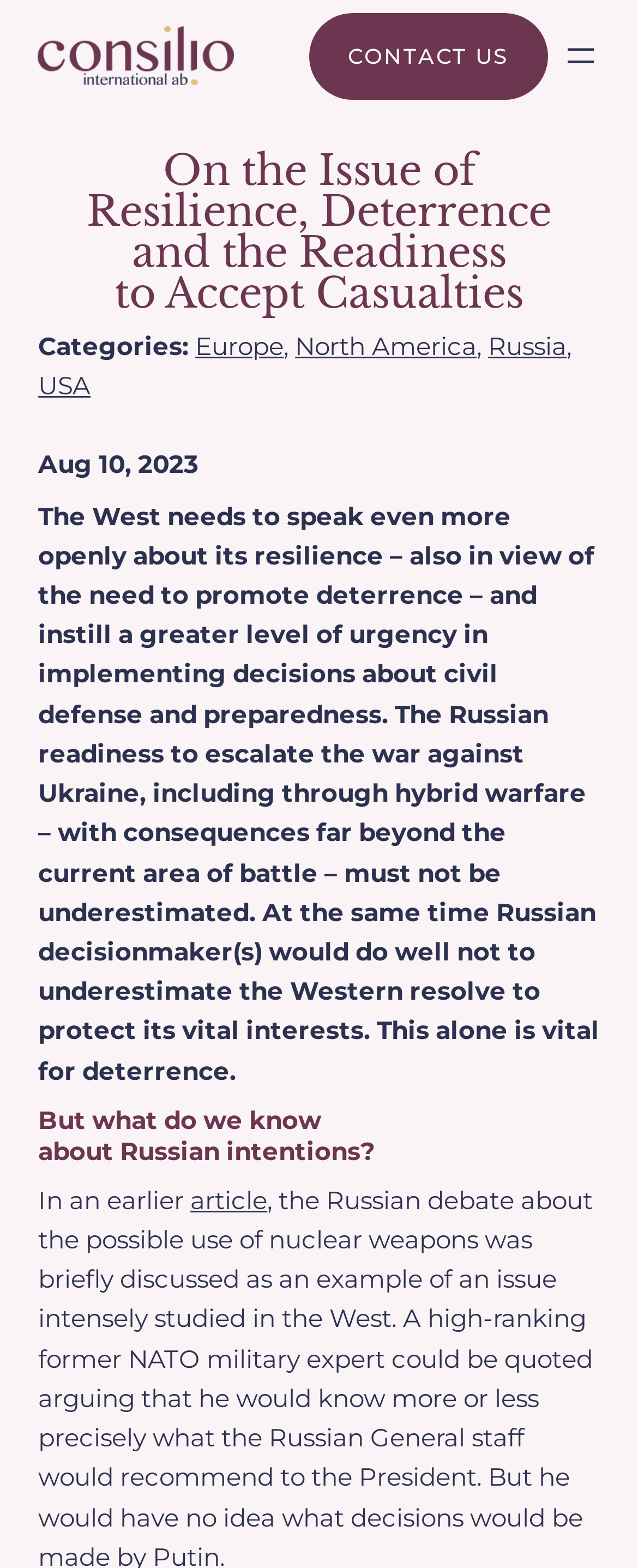What is mentioned as a consequence of the Russian readiness to escalate the war? Refer to the image and provide a one-word or short phrase answer.

Consequences far beyond the current area of battle